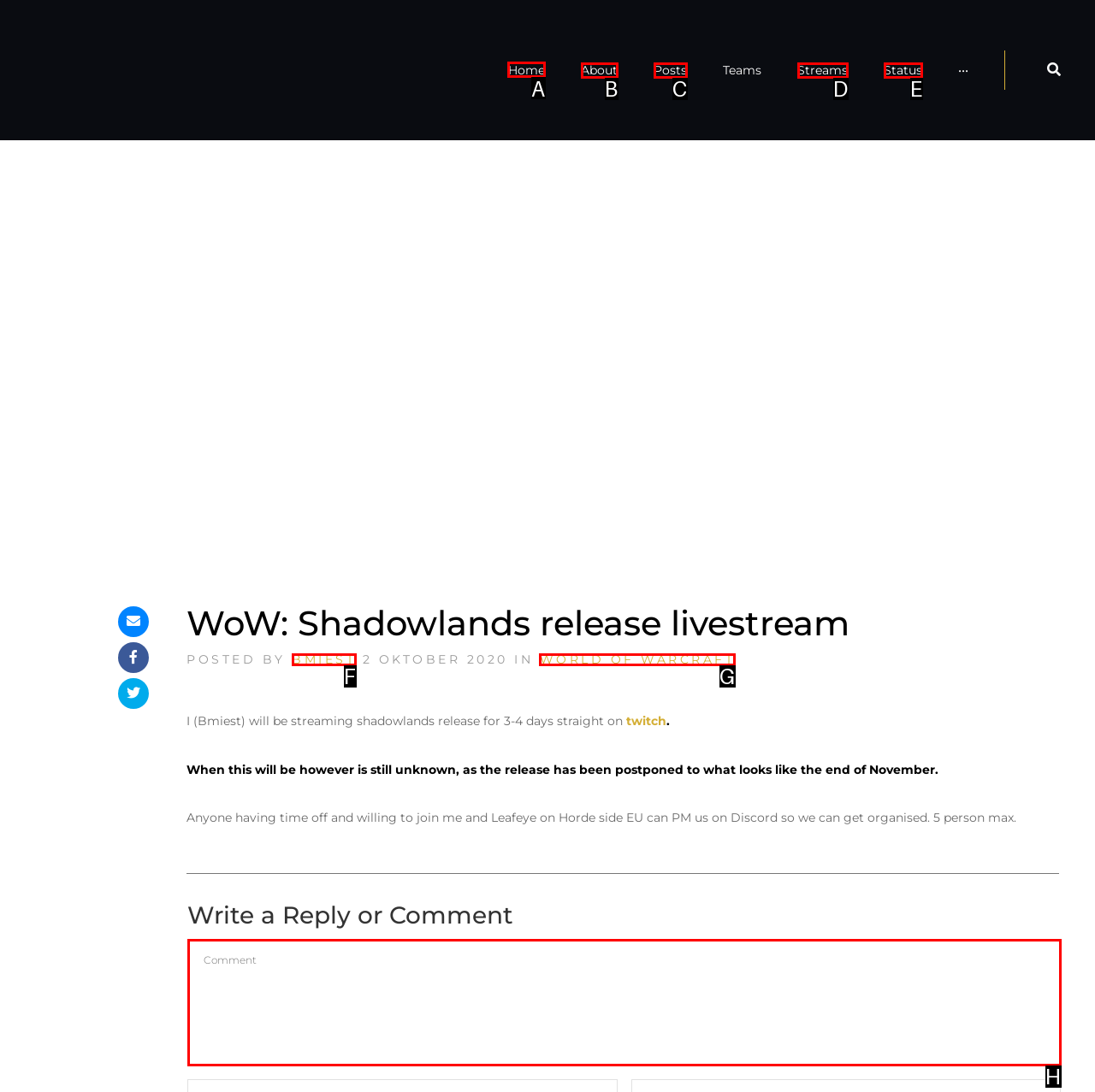Specify which UI element should be clicked to accomplish the task: Go to Home page. Answer with the letter of the correct choice.

A